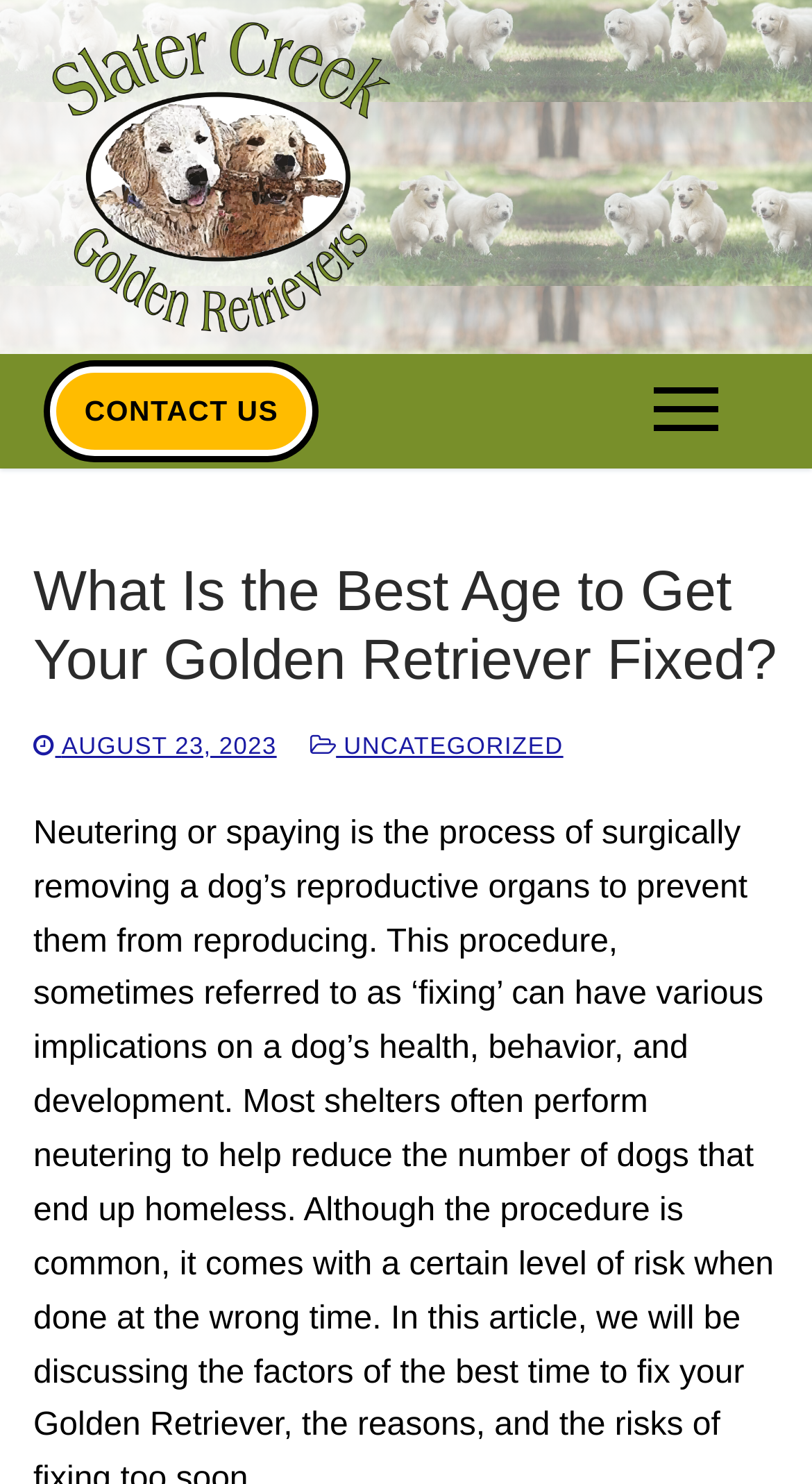Please answer the following question using a single word or phrase: 
What is the date of the article?

AUGUST 23, 2023